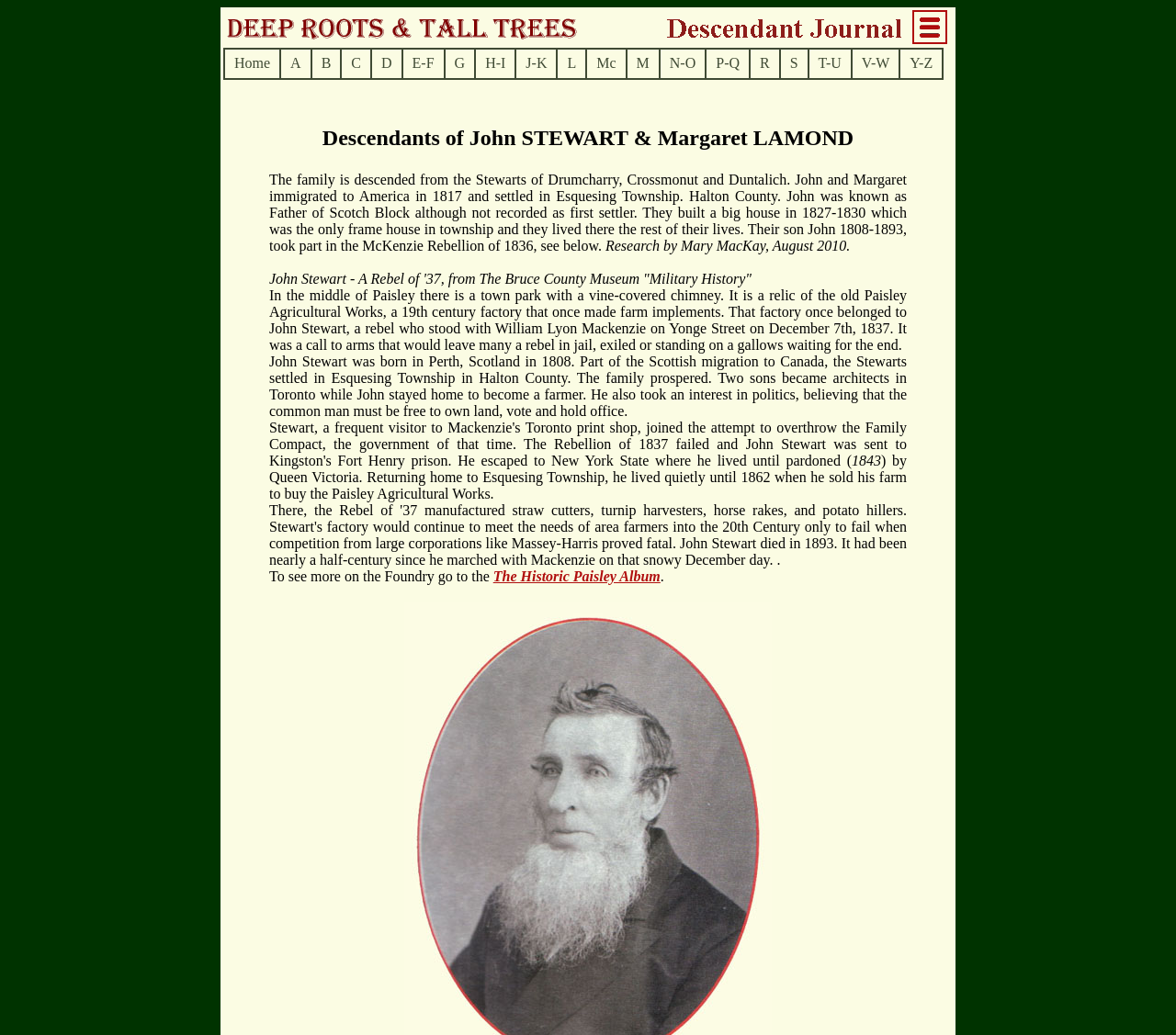Detail the various sections and features of the webpage.

The webpage is about the descendants of John STEWART and Margaret LAMOND. At the top, there are two links with images, positioned side by side, taking up about two-thirds of the page width. Below them, there is a row of tabs labeled "Home A B C D E-F G H-I J-K L Mc M N-O P-Q R S T-U V-W Y-Z". 

Further down, there is a heading that reads "Descendants of John STEWART & Margaret LAMOND". Below the heading, there is a large block of text that describes the family's history, including their immigration to America in 1817, their settlement in Esquesing Township, and their involvement in the McKenzie Rebellion of 1836. The text also mentions John Stewart's role in the rebellion, his imprisonment, and his later life.

The text is divided into several paragraphs, with some dates and names highlighted. There is also a link to "The Historic Paisley Album" at the bottom of the text. The overall layout is organized, with clear headings and concise text.